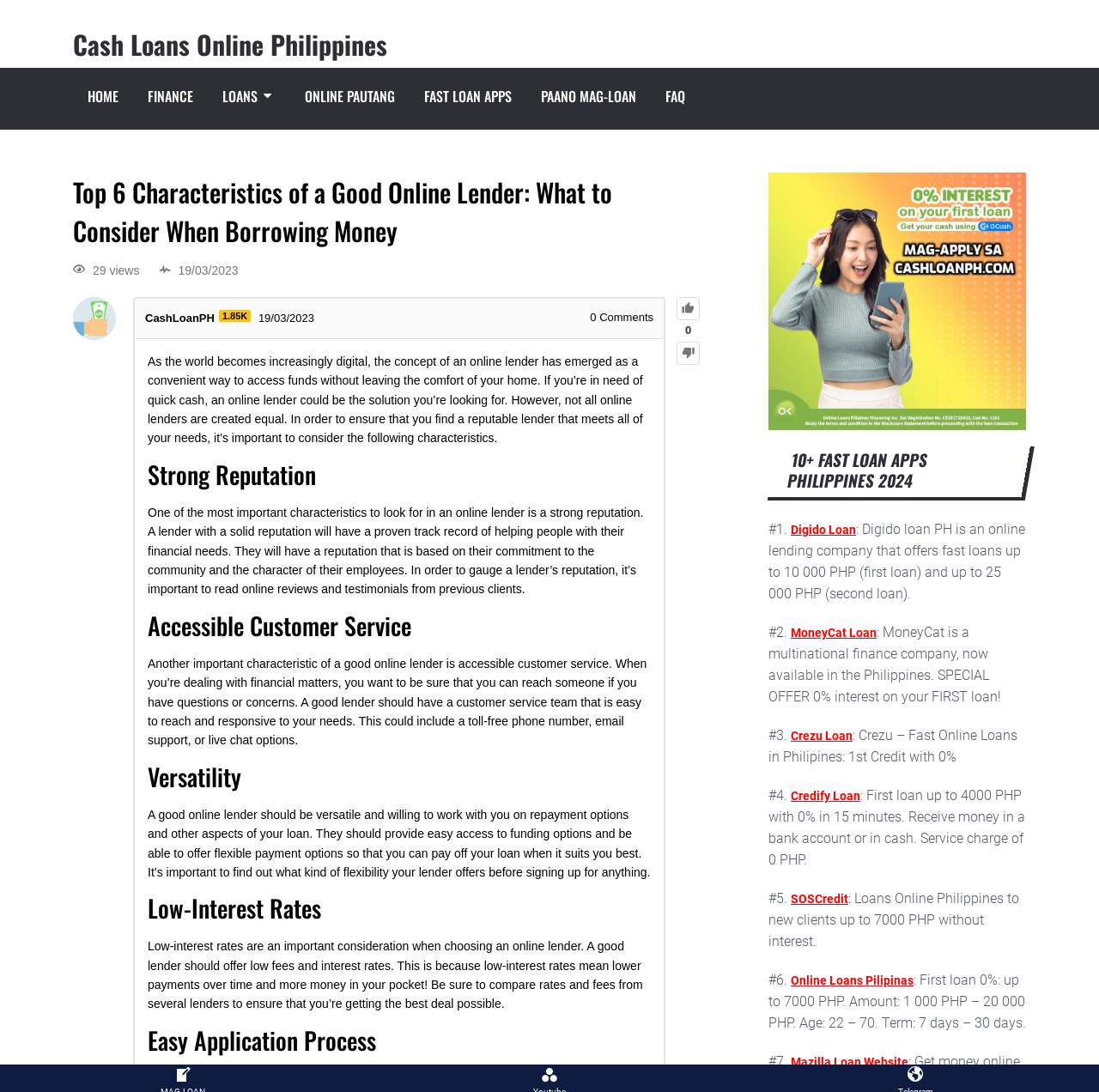Please provide the bounding box coordinate of the region that matches the element description: Credify Loan. Coordinates should be in the format (top-left x, top-left y, bottom-right x, bottom-right y) and all values should be between 0 and 1.

[0.72, 0.722, 0.783, 0.735]